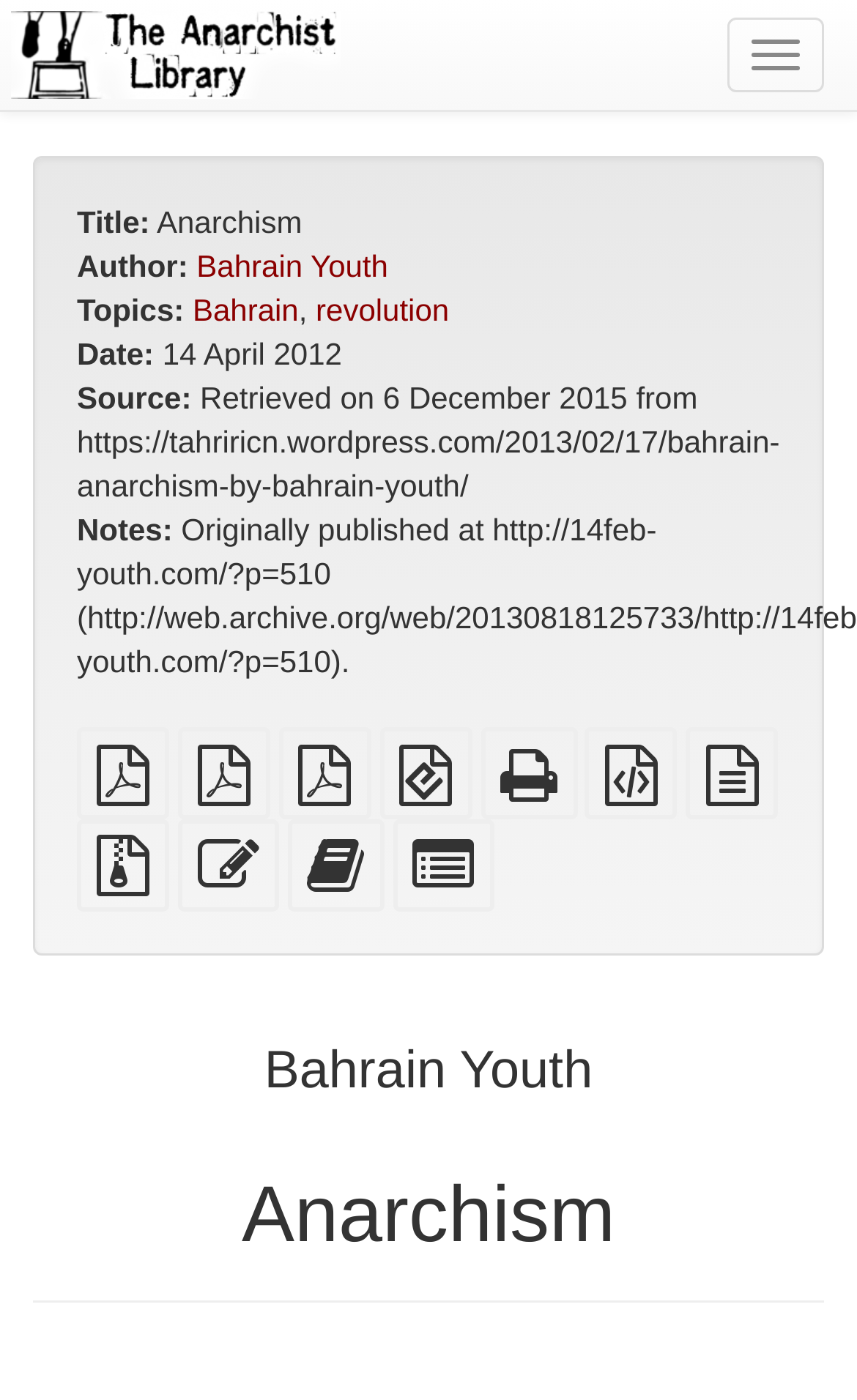Locate the bounding box coordinates of the area that needs to be clicked to fulfill the following instruction: "Download plain PDF". The coordinates should be in the format of four float numbers between 0 and 1, namely [left, top, right, bottom].

[0.09, 0.549, 0.197, 0.574]